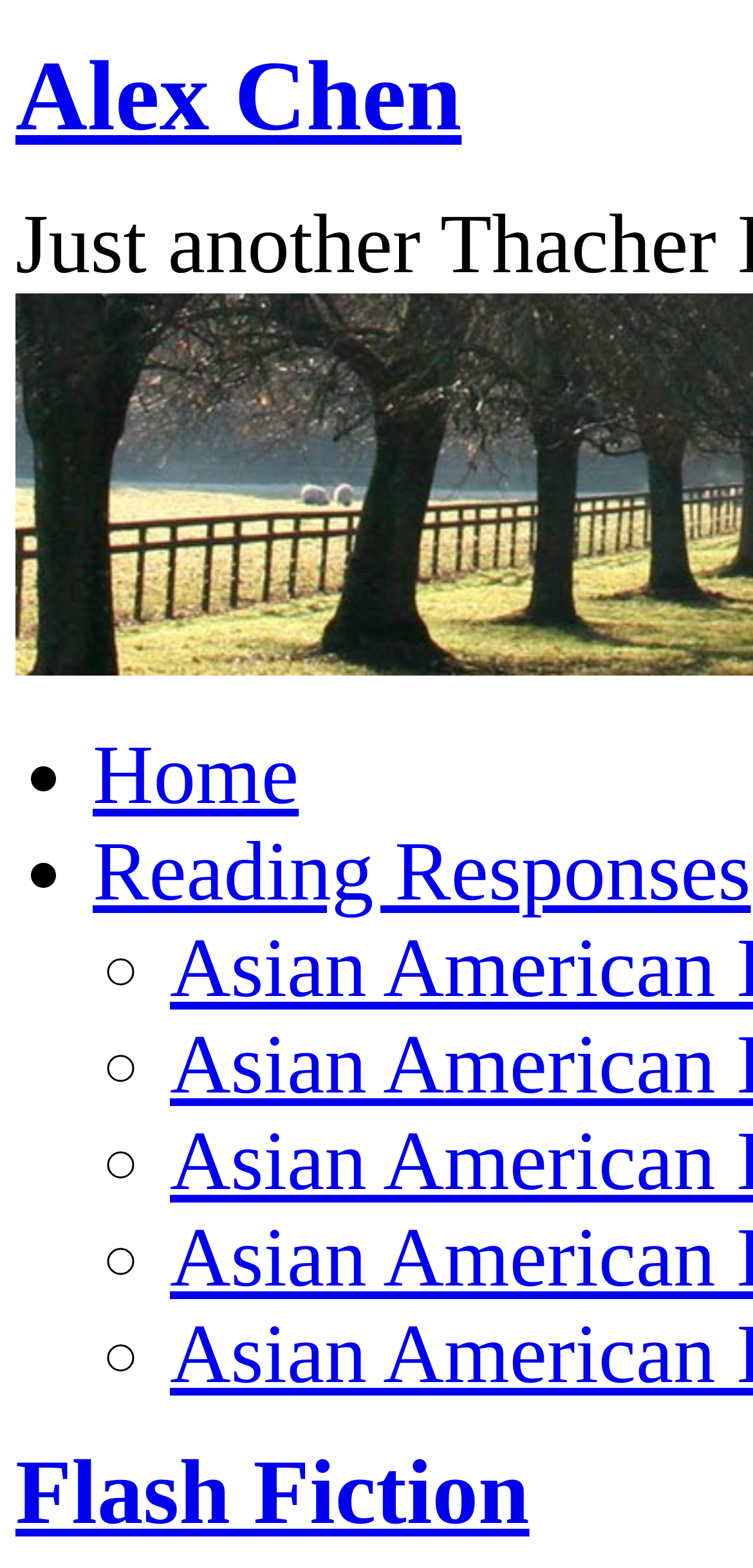Given the element description: "Home", predict the bounding box coordinates of this UI element. The coordinates must be four float numbers between 0 and 1, given as [left, top, right, bottom].

[0.123, 0.465, 0.397, 0.524]